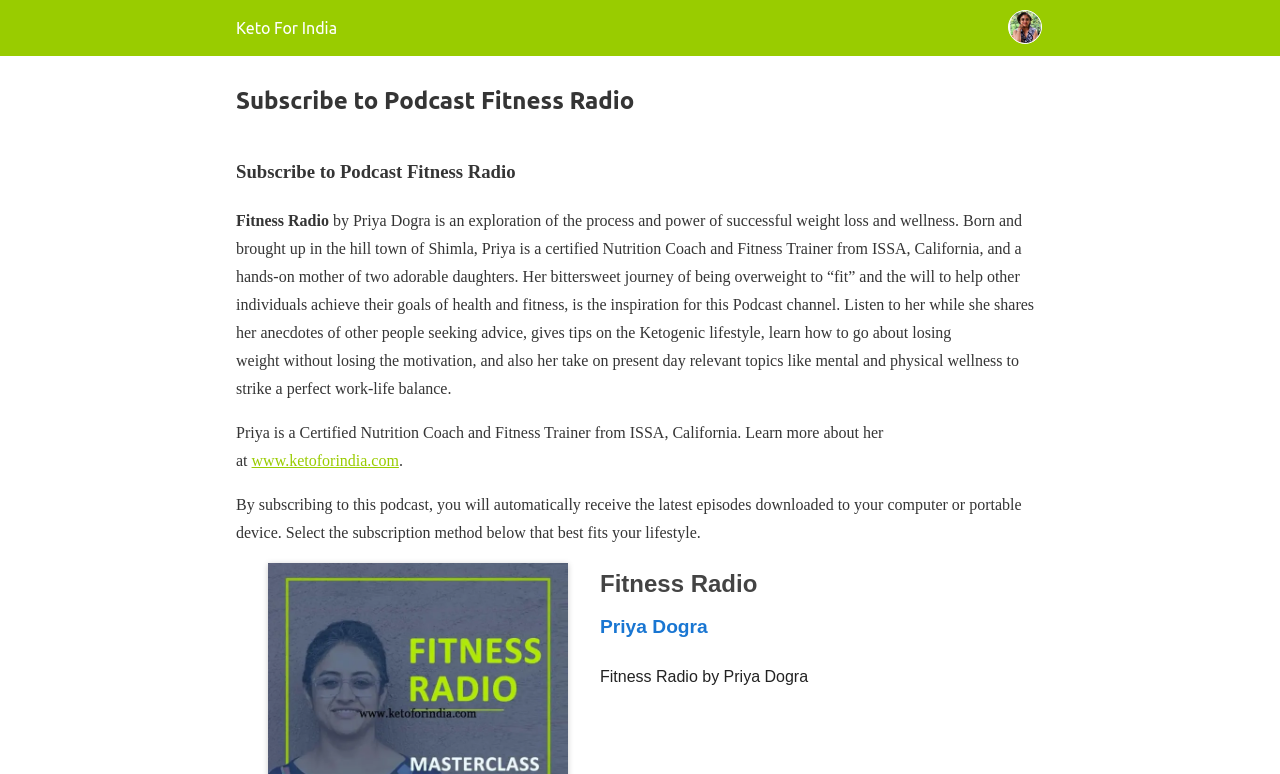Please find the bounding box coordinates (top-left x, top-left y, bottom-right x, bottom-right y) in the screenshot for the UI element described as follows: www.ketoforindia.com

[0.197, 0.584, 0.312, 0.606]